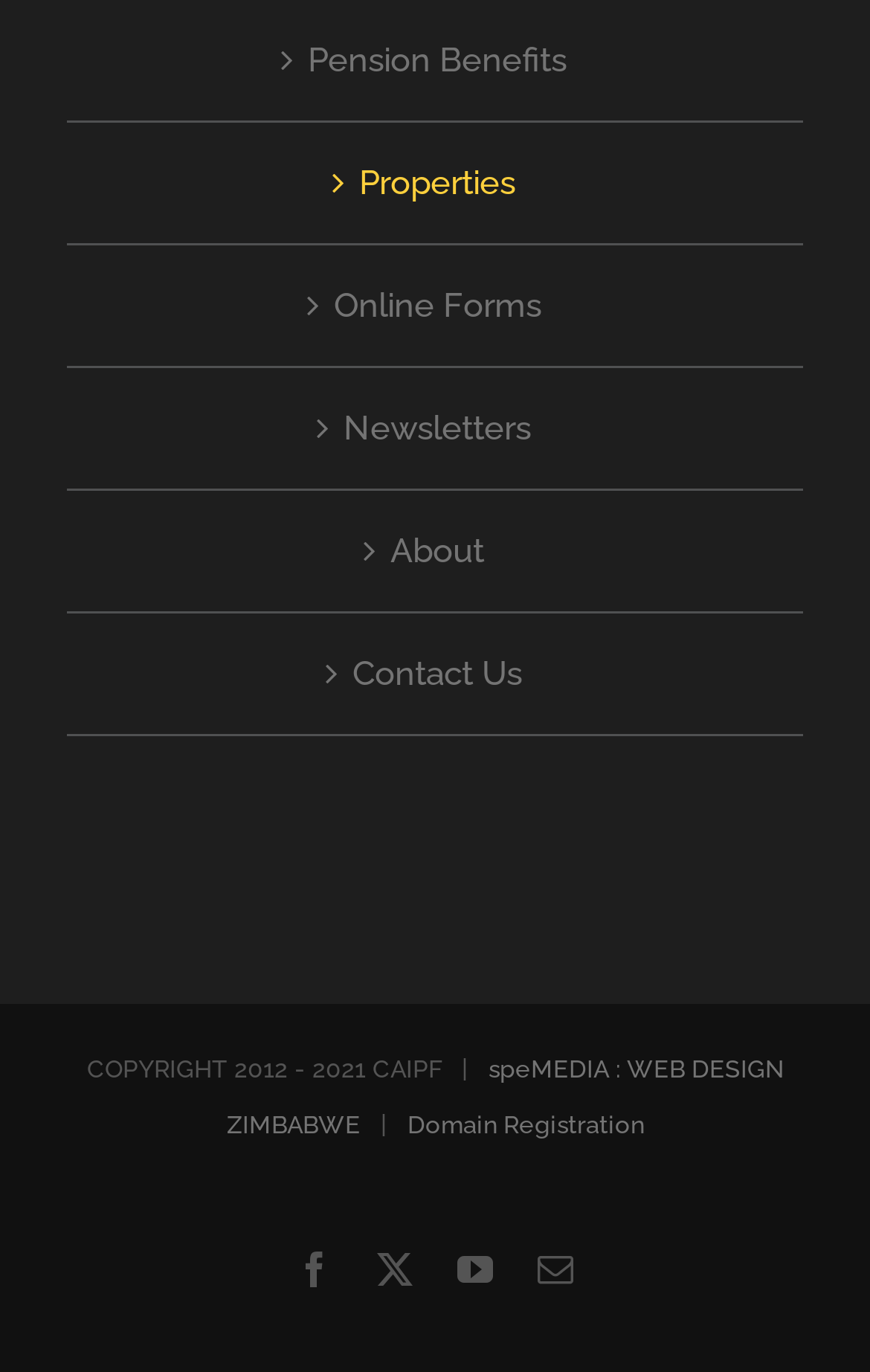Identify the coordinates of the bounding box for the element that must be clicked to accomplish the instruction: "Contact us".

[0.108, 0.464, 0.897, 0.519]